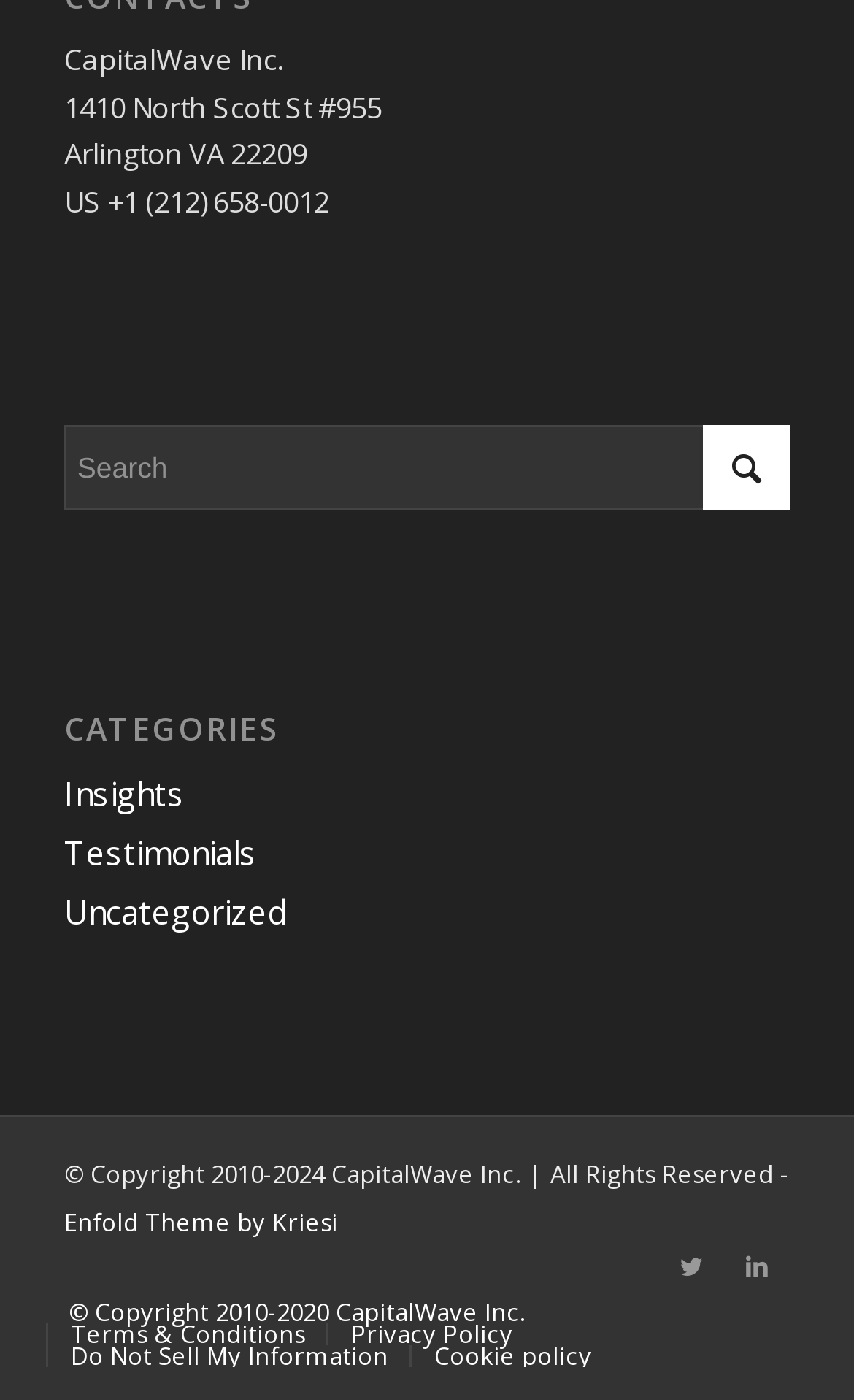Please identify the bounding box coordinates of the element's region that I should click in order to complete the following instruction: "Search for something". The bounding box coordinates consist of four float numbers between 0 and 1, i.e., [left, top, right, bottom].

[0.075, 0.304, 0.925, 0.365]